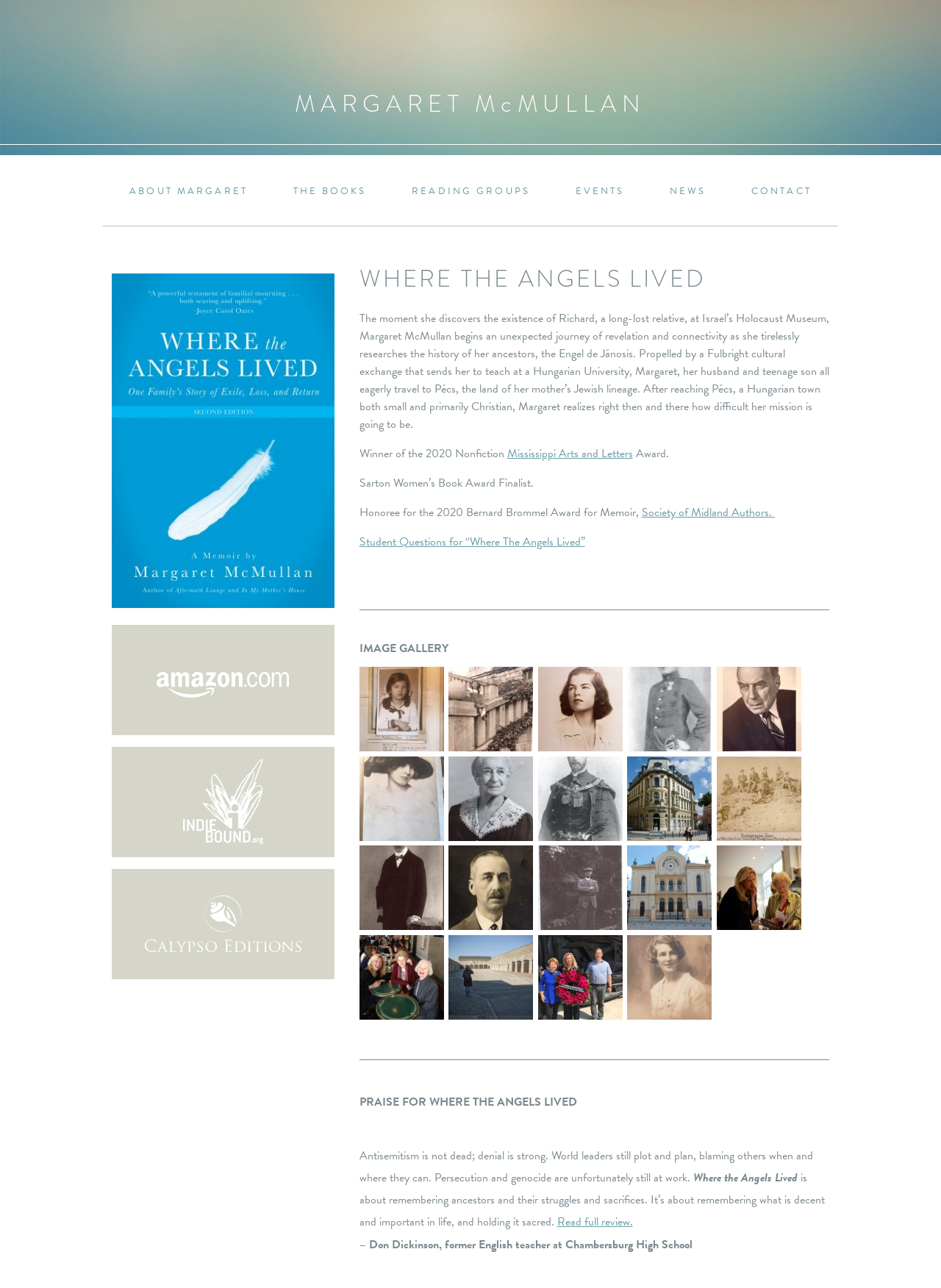What is the topic of the book?
Answer the question with a single word or phrase derived from the image.

Holocaust